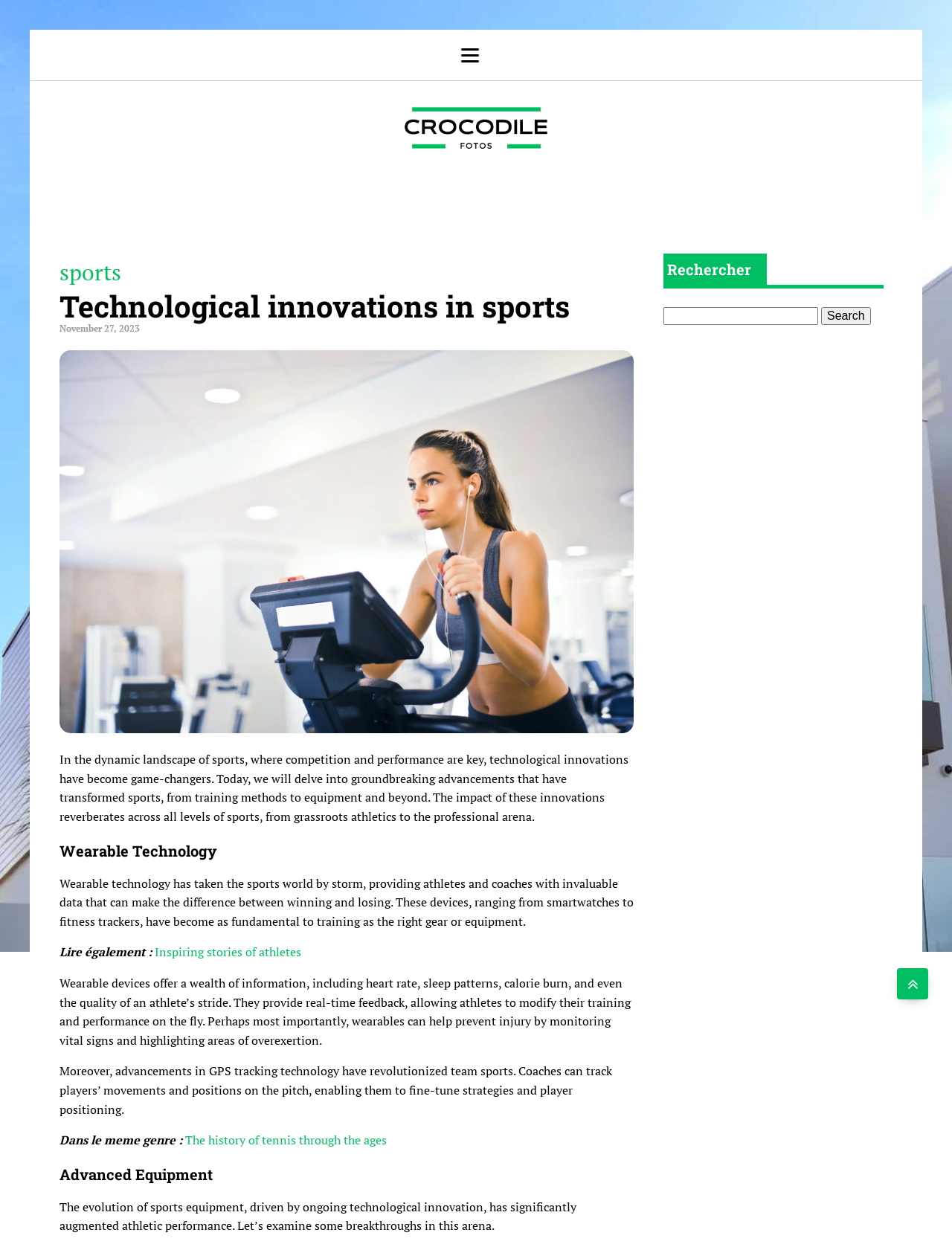Generate the text content of the main heading of the webpage.

Technological innovations in sports